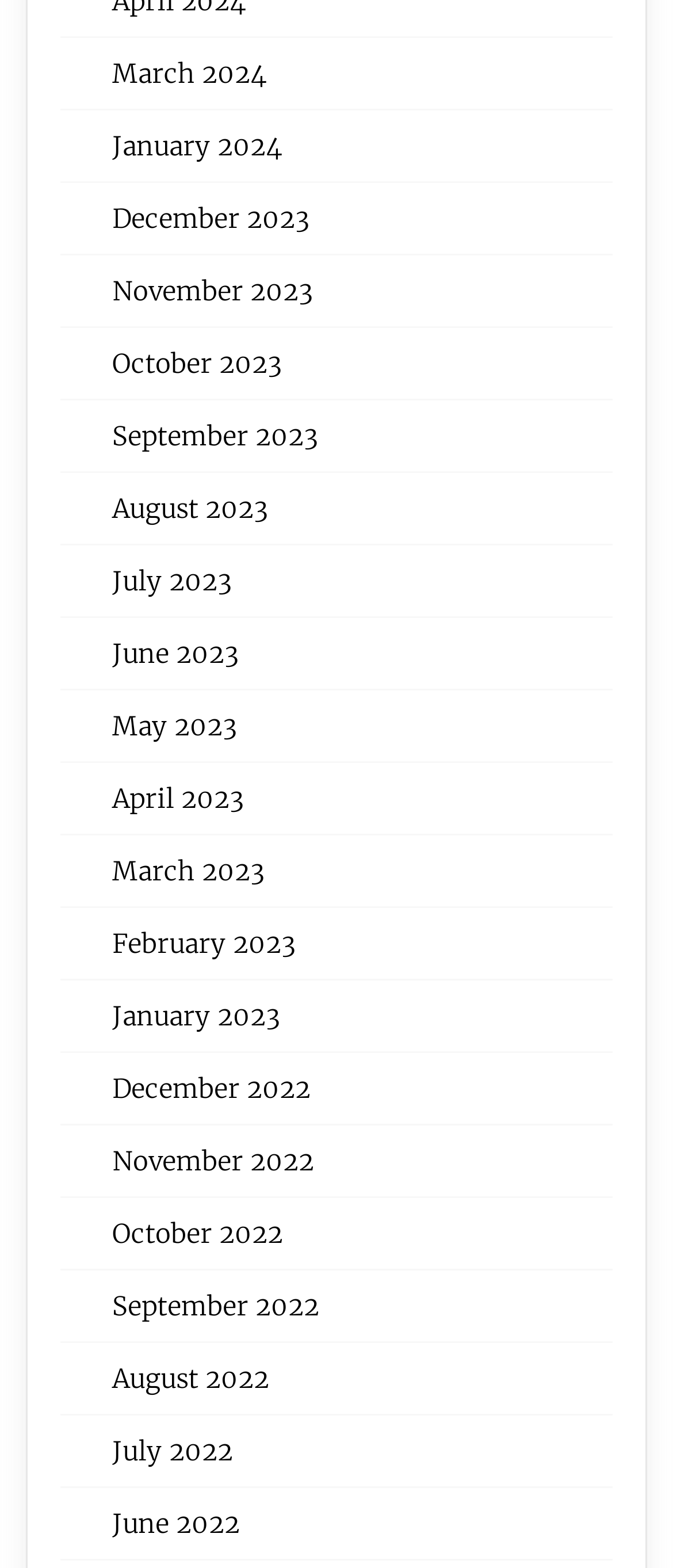Find the bounding box coordinates for the area you need to click to carry out the instruction: "Go to 'Log in' page". The coordinates should be four float numbers between 0 and 1, indicated as [left, top, right, bottom].

None